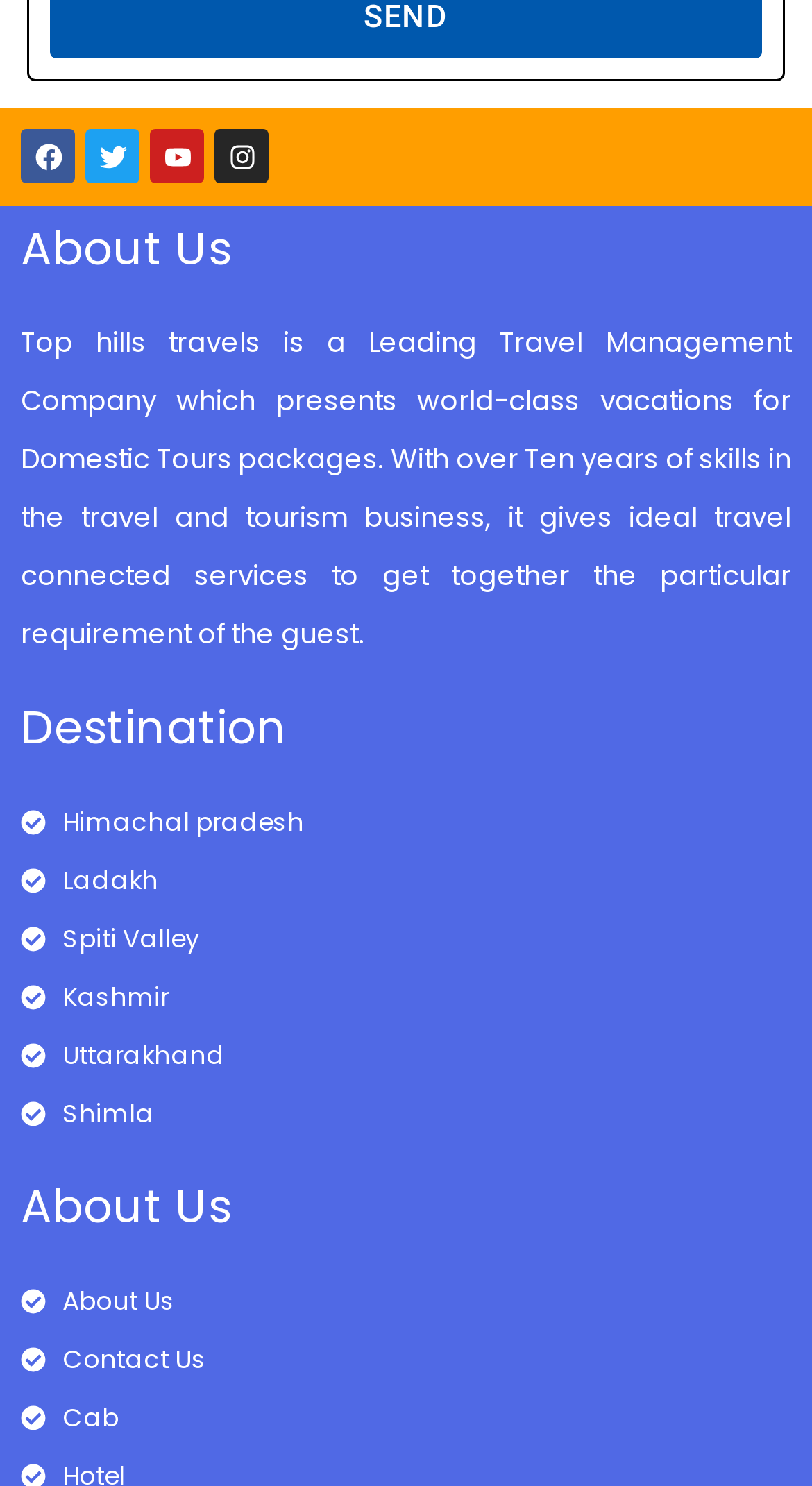Respond with a single word or phrase to the following question:
What is the last link on the webpage?

Cab